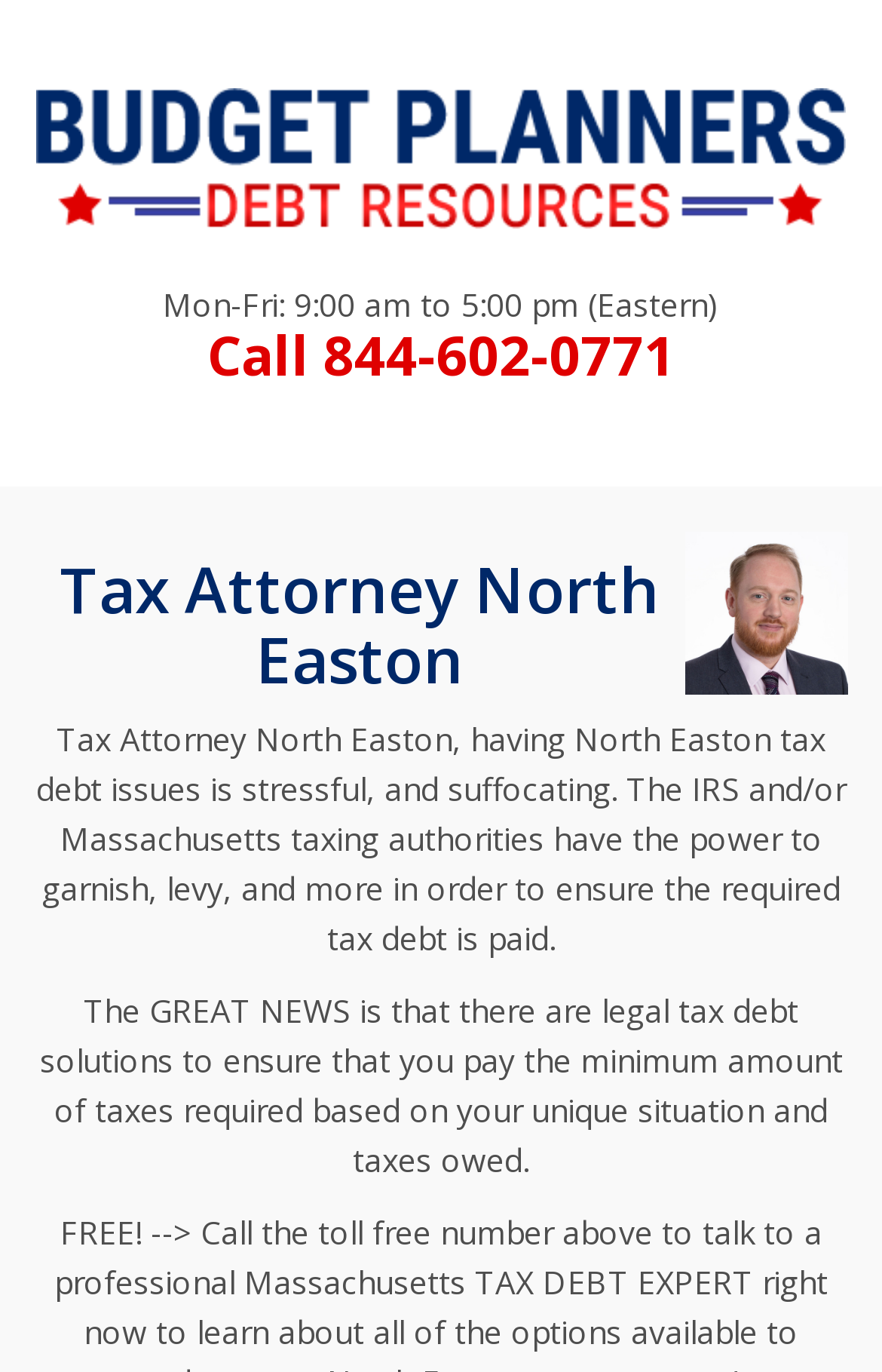Provide your answer to the question using just one word or phrase: What is the consequence of not paying tax debt?

Garnish, levy, and more